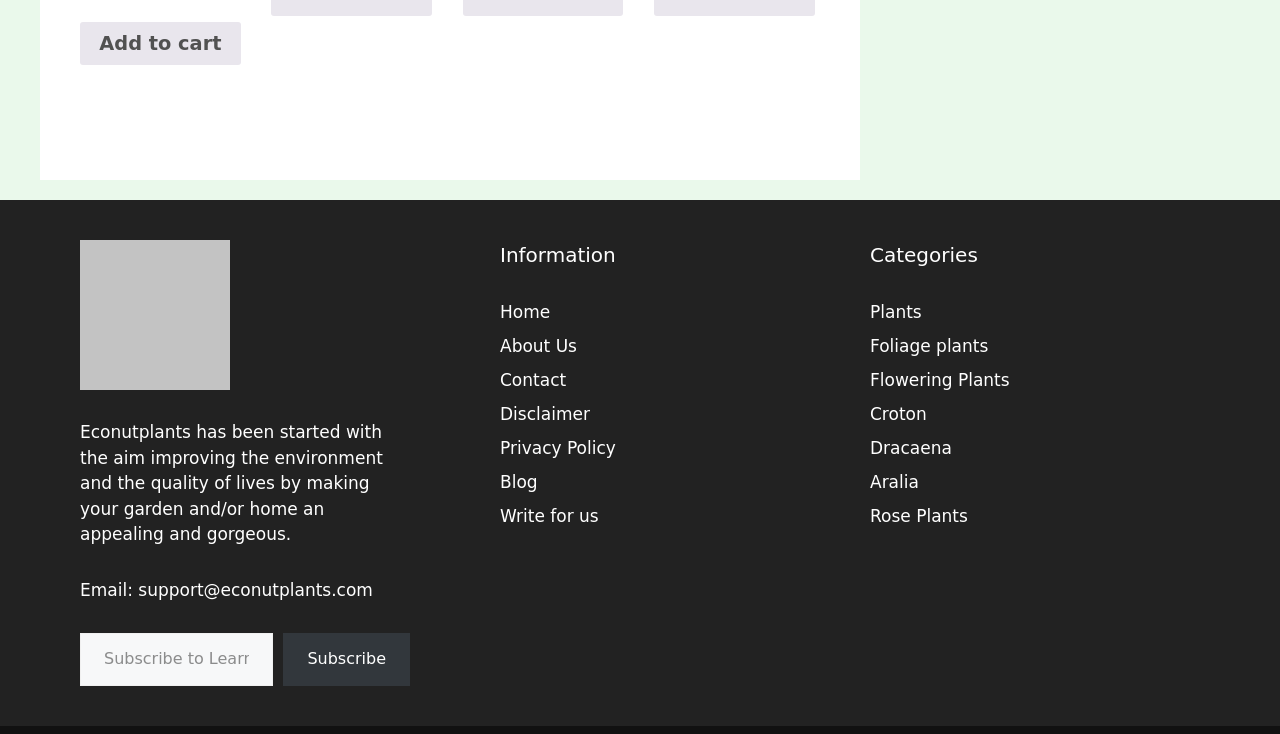Please determine the bounding box coordinates for the UI element described here. Use the format (top-left x, top-left y, bottom-right x, bottom-right y) with values bounded between 0 and 1: Add to cart

[0.062, 0.03, 0.188, 0.089]